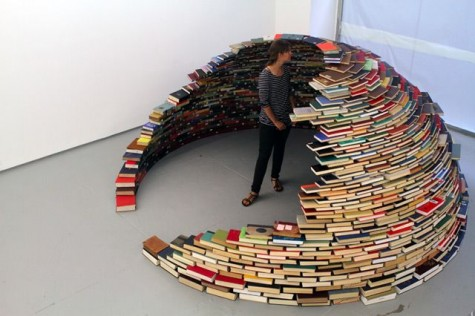Give a thorough caption for the picture.

The image depicts an imaginative installation resembling a cave or wave, constructed from an array of colorful books. A person stands within this artistic structure, observing the unique display. The books, stacked in a spiraling formation, create a vibrant mosaic of spines that range in color and size, showcasing the beauty and diversity of literature. This visual represents a creative interpretation of a "book cave," commenting on the library's innovative approach to space and storytelling. The scene captures the harmonious blend of art and literary culture, inviting onlookers to appreciate both the aesthetics and the joy of reading.